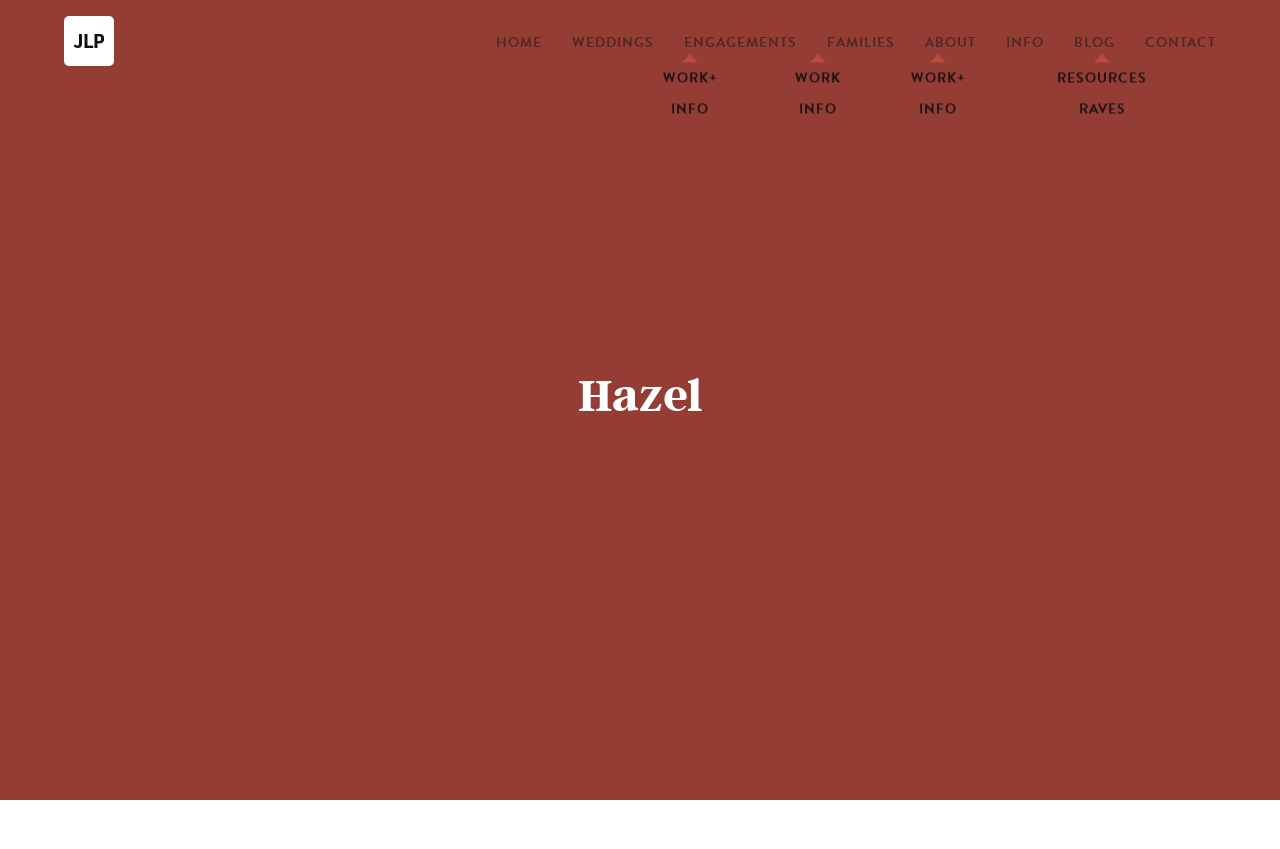Find the bounding box coordinates of the clickable area that will achieve the following instruction: "check info".

[0.421, 0.129, 0.537, 0.165]